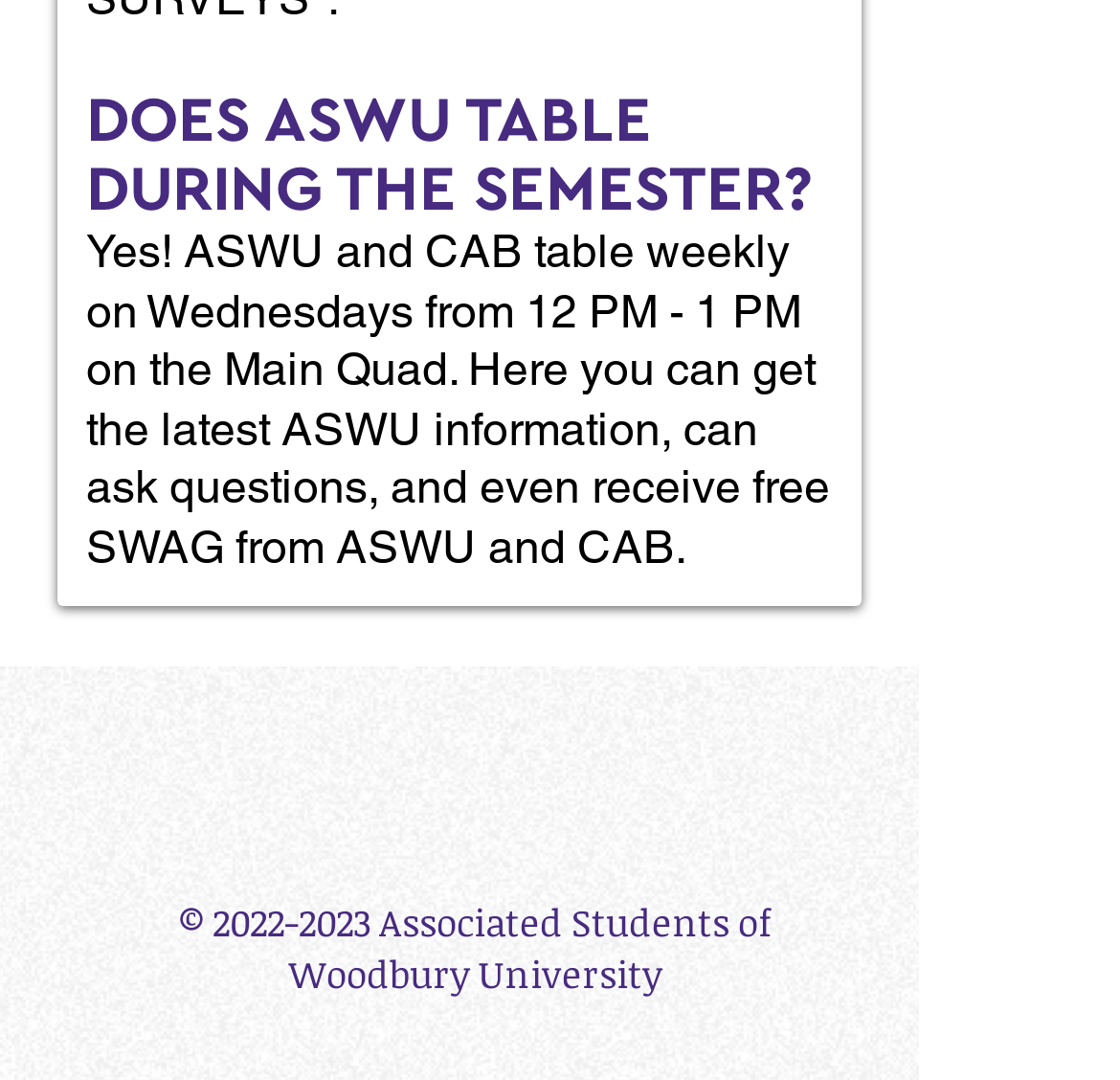What is the location of ASWU's weekly table?
Based on the image, provide a one-word or brief-phrase response.

Main Quad